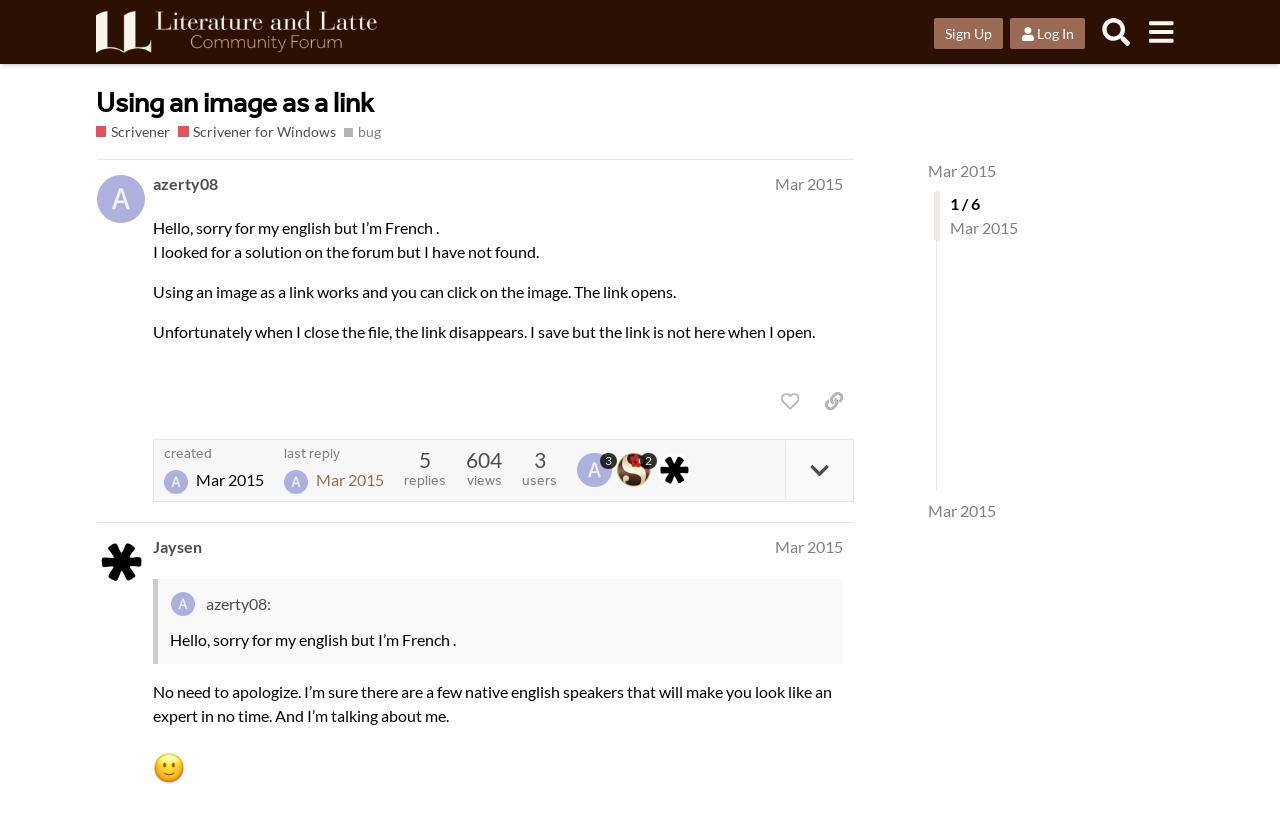What is the purpose of the button with the text 'Sign Up'?
From the image, respond using a single word or phrase.

To sign up for the forum